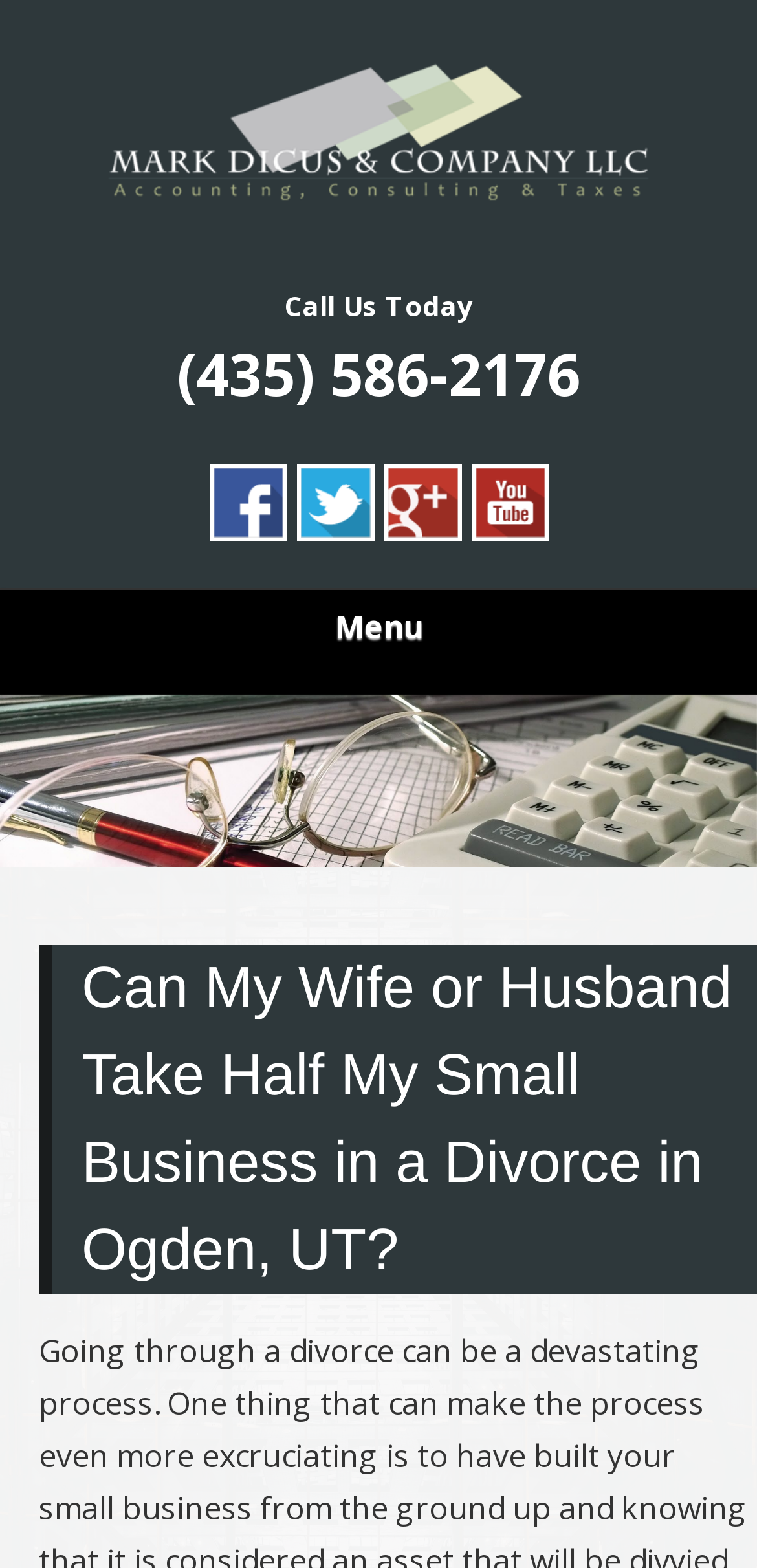Indicate the bounding box coordinates of the clickable region to achieve the following instruction: "Visit Facebook."

[0.276, 0.295, 0.378, 0.345]